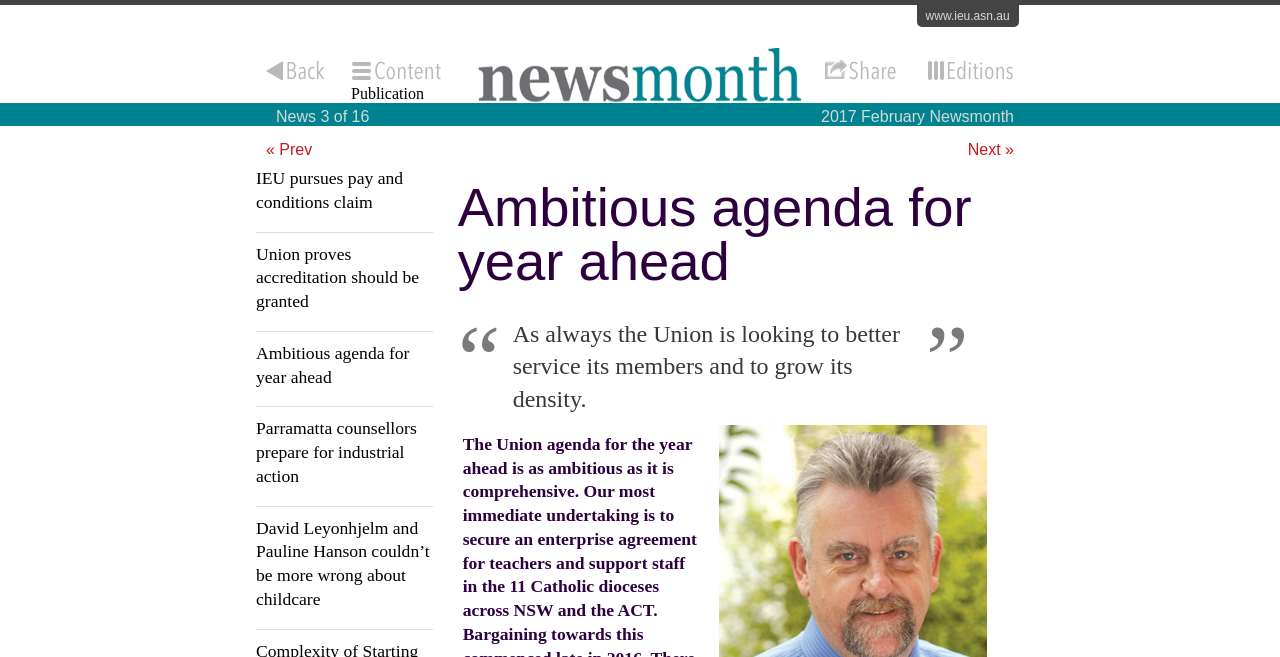Can you provide the bounding box coordinates for the element that should be clicked to implement the instruction: "View the 'Gallery'"?

None